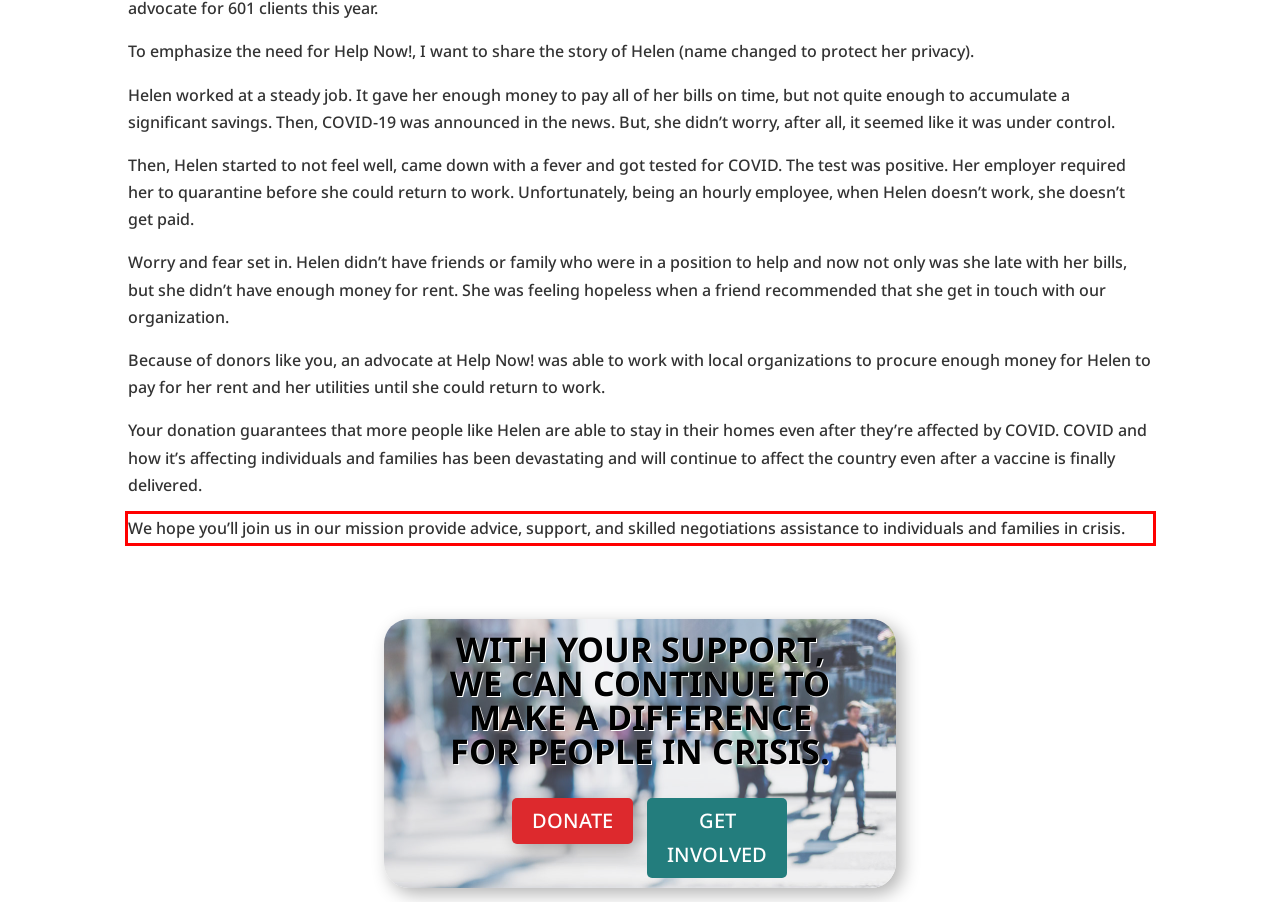Please identify the text within the red rectangular bounding box in the provided webpage screenshot.

We hope you’ll join us in our mission provide advice, support, and skilled negotiations assistance to individuals and families in crisis.